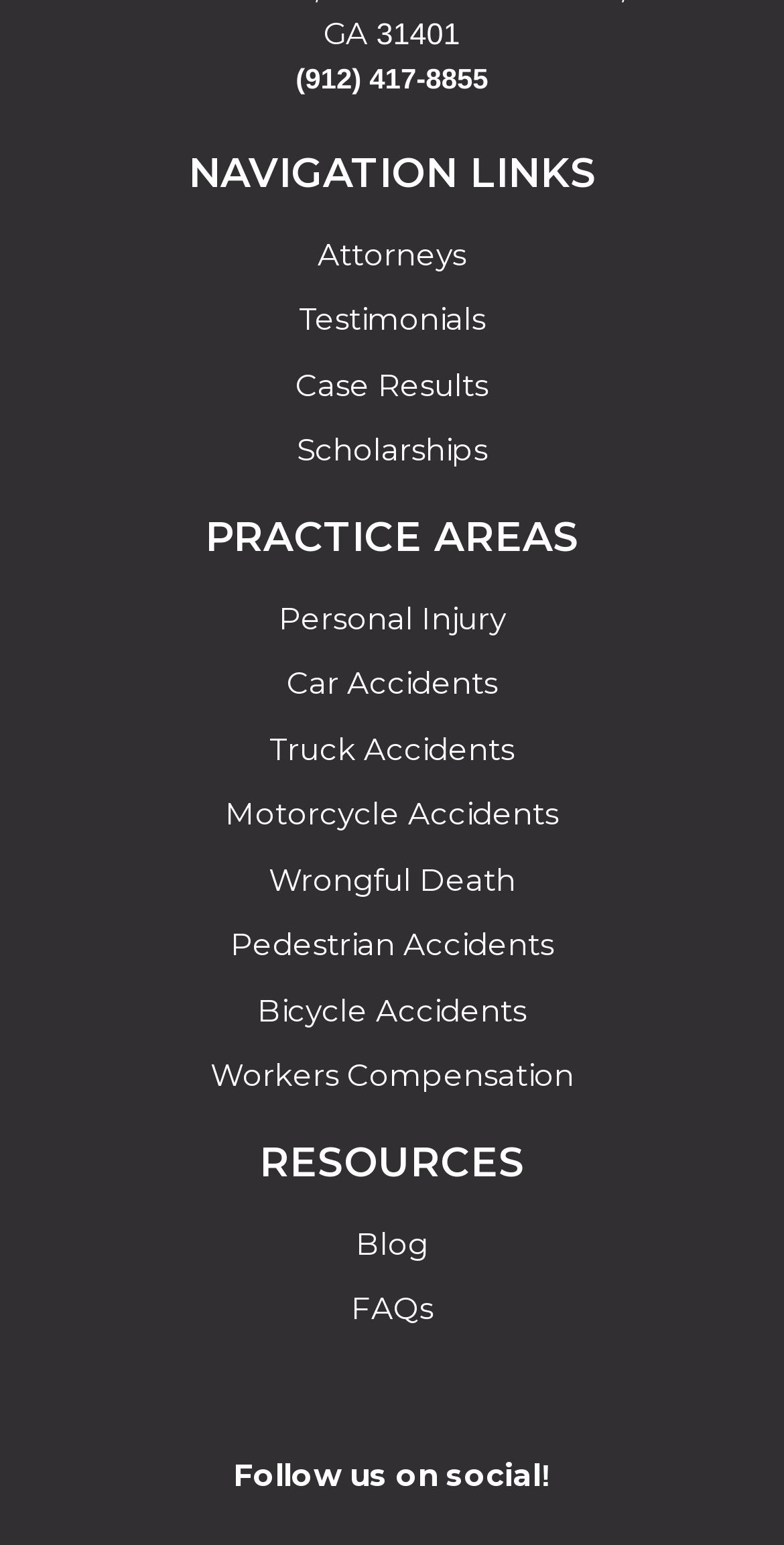What is the phone number on the webpage? From the image, respond with a single word or brief phrase.

(912) 417-8855